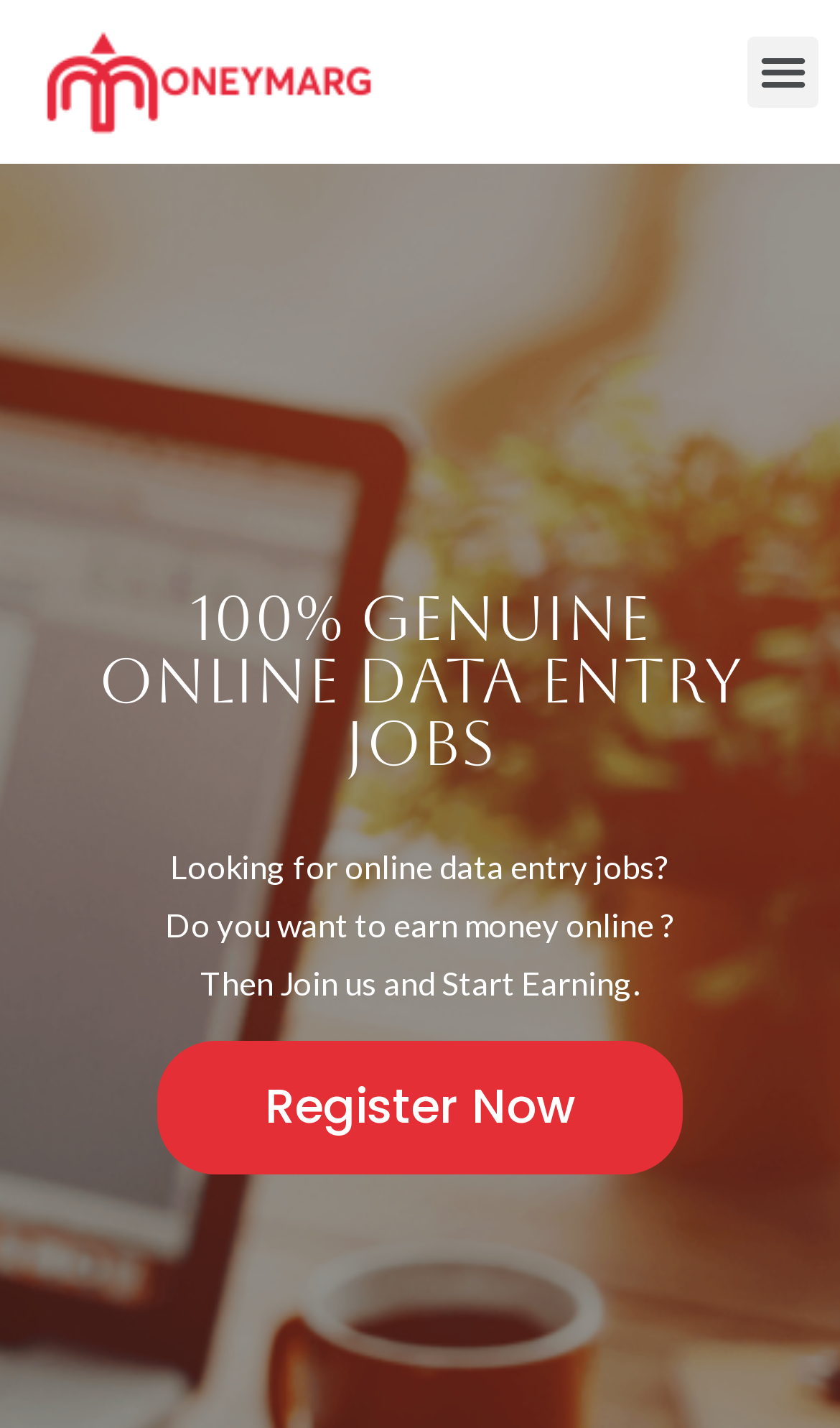Give a short answer to this question using one word or a phrase:
What is the text on the top-left corner of the webpage?

moneymarg